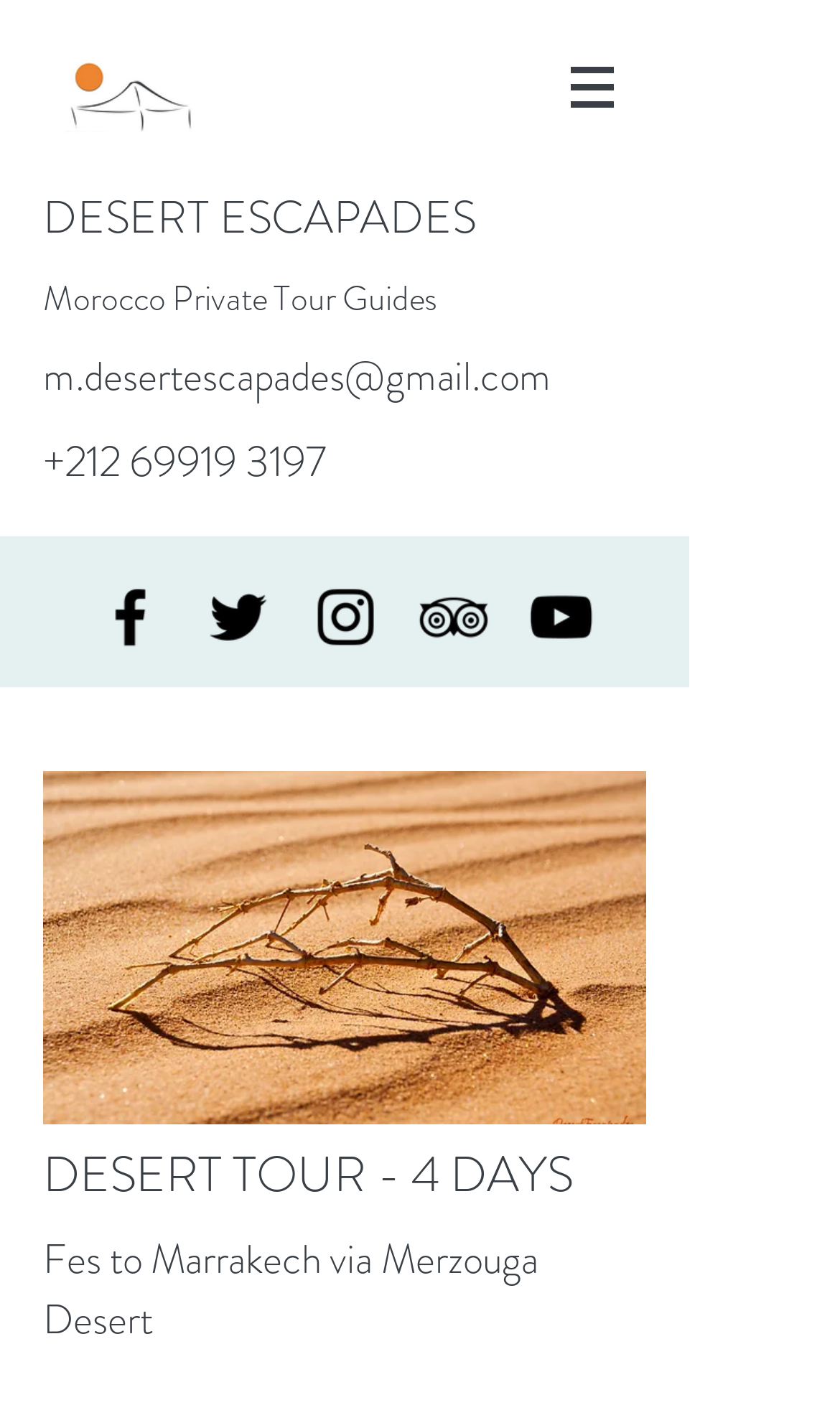Locate the coordinates of the bounding box for the clickable region that fulfills this instruction: "Click the Desert Escapades logo".

[0.051, 0.03, 0.259, 0.115]